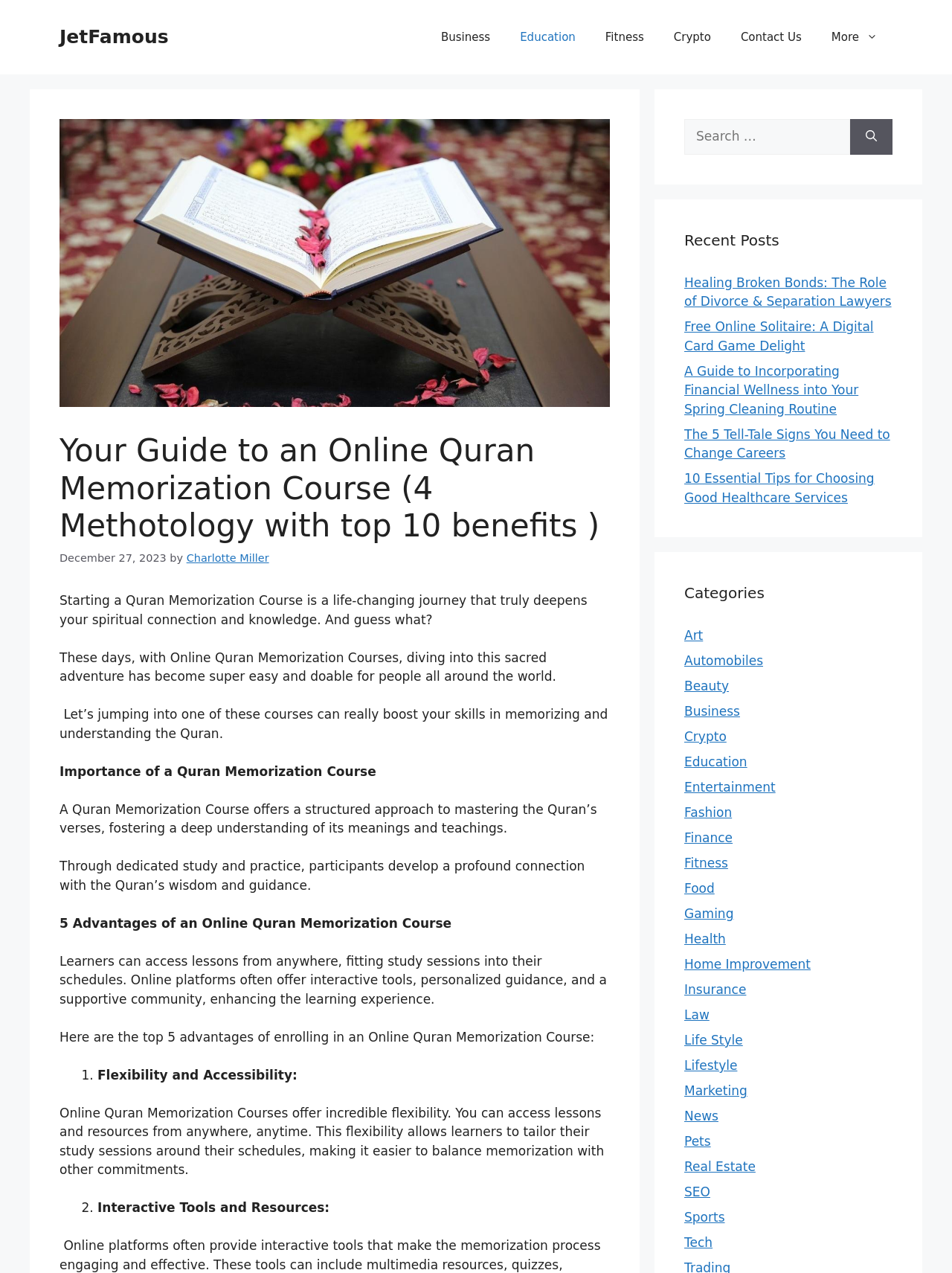Given the description "parent_node: Search for: aria-label="Search"", determine the bounding box of the corresponding UI element.

[0.893, 0.094, 0.938, 0.121]